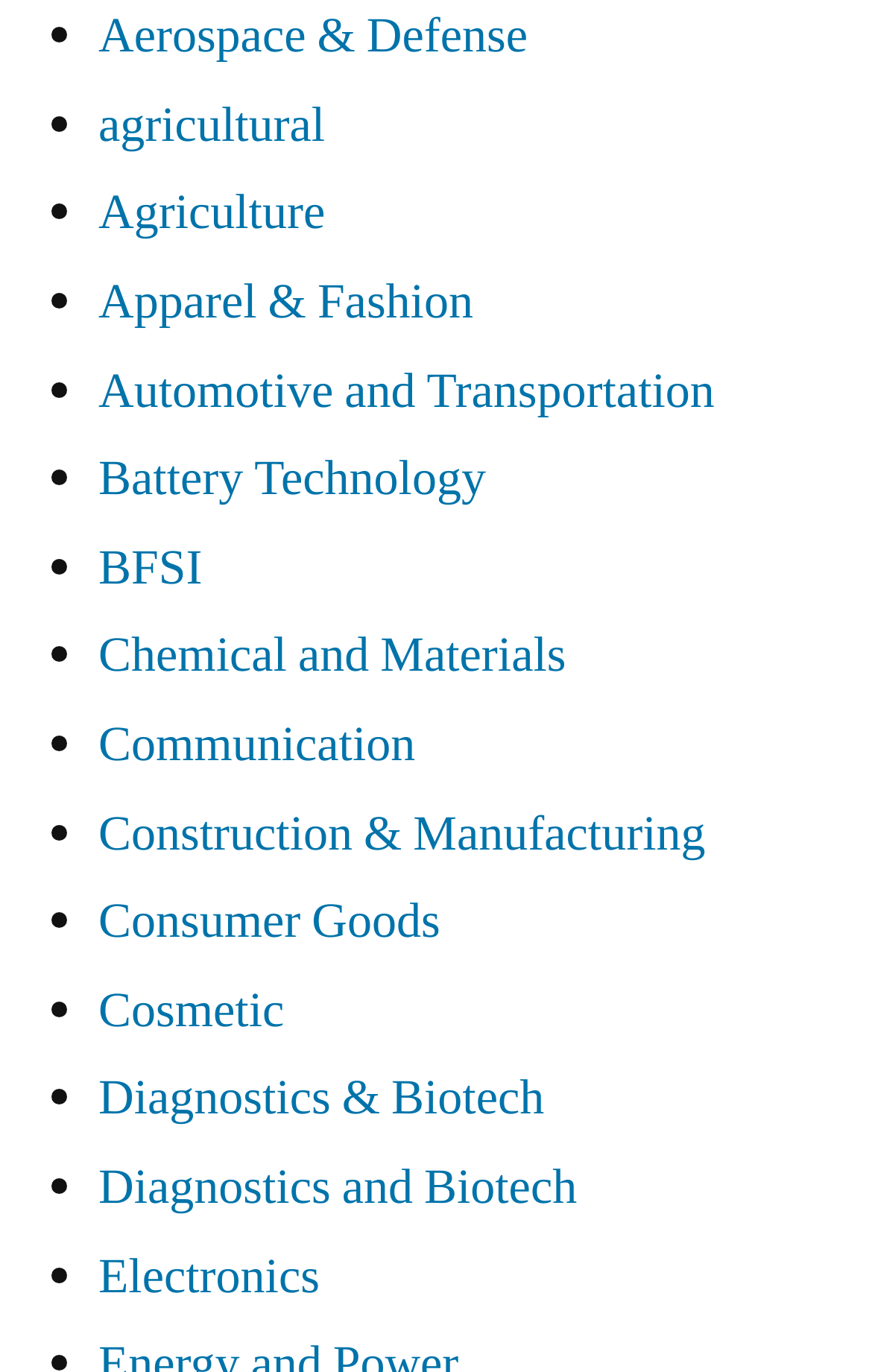Could you specify the bounding box coordinates for the clickable section to complete the following instruction: "Click on Aerospace & Defense"?

[0.113, 0.004, 0.605, 0.049]